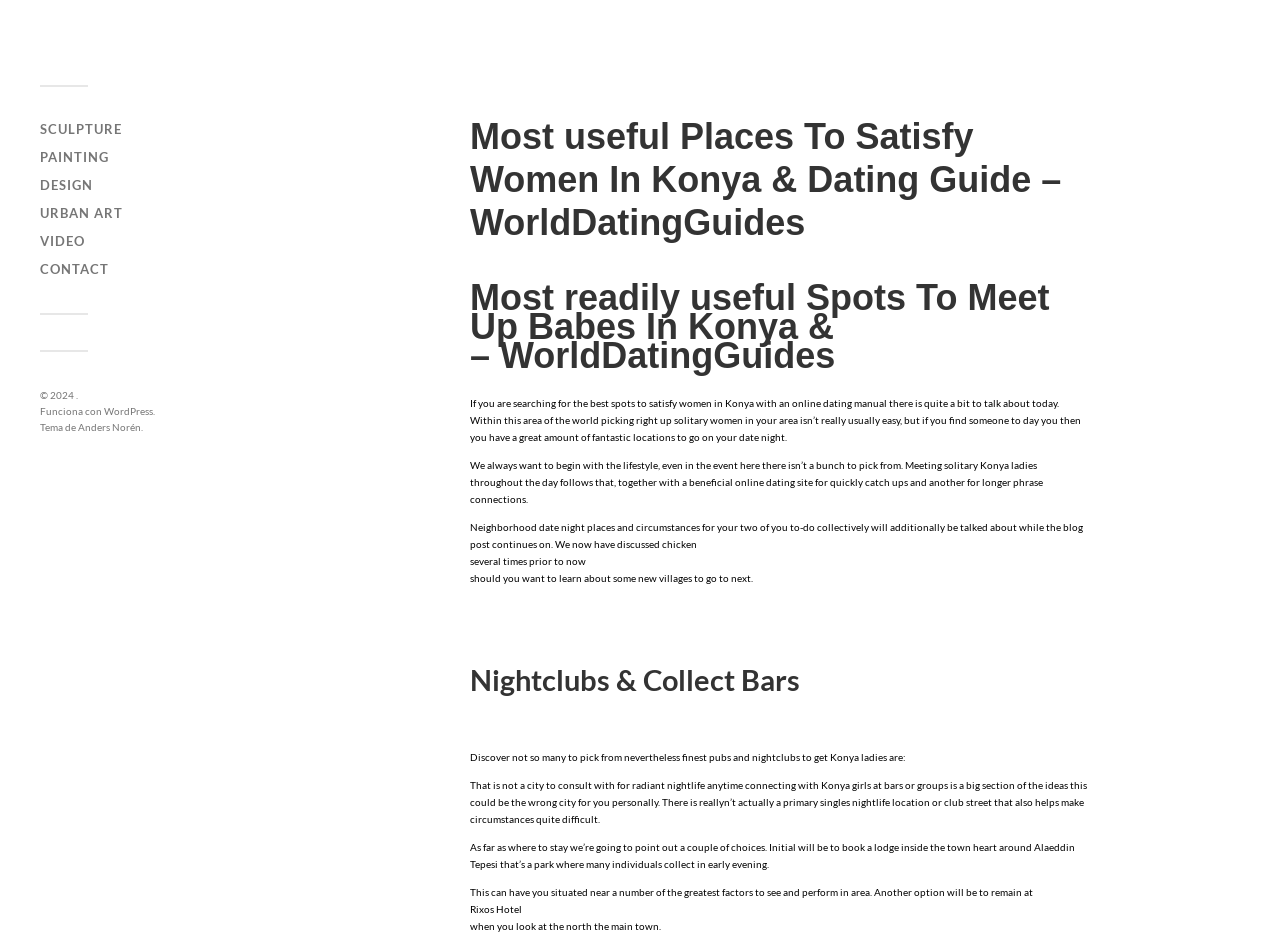What is the principal heading displayed on the webpage?

Most useful Places To Satisfy Women In Konya & Dating Guide – WorldDatingGuides